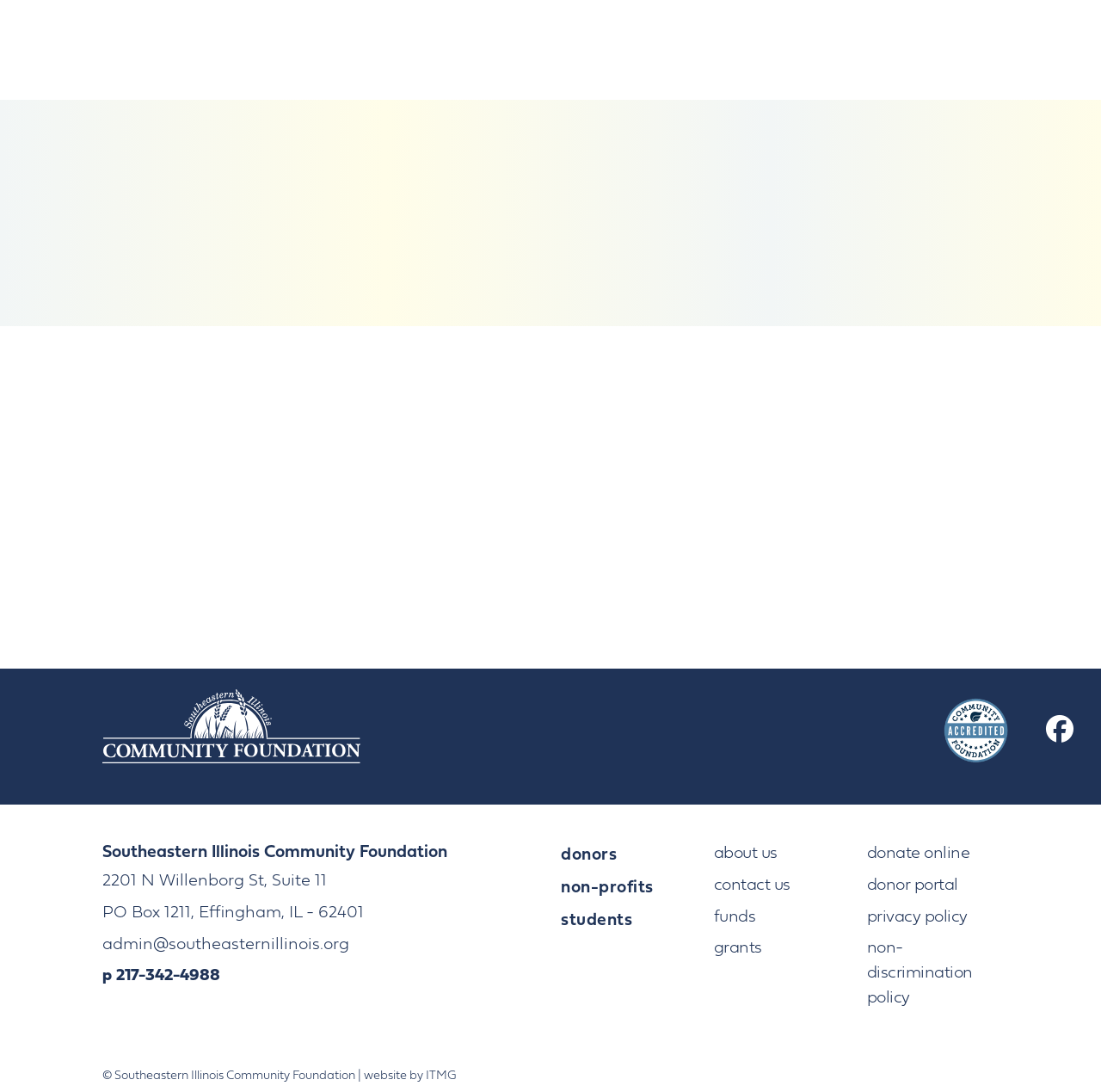Please predict the bounding box coordinates of the element's region where a click is necessary to complete the following instruction: "read about Southeastern Illinois Community Foundation". The coordinates should be represented by four float numbers between 0 and 1, i.e., [left, top, right, bottom].

[0.093, 0.656, 0.327, 0.672]